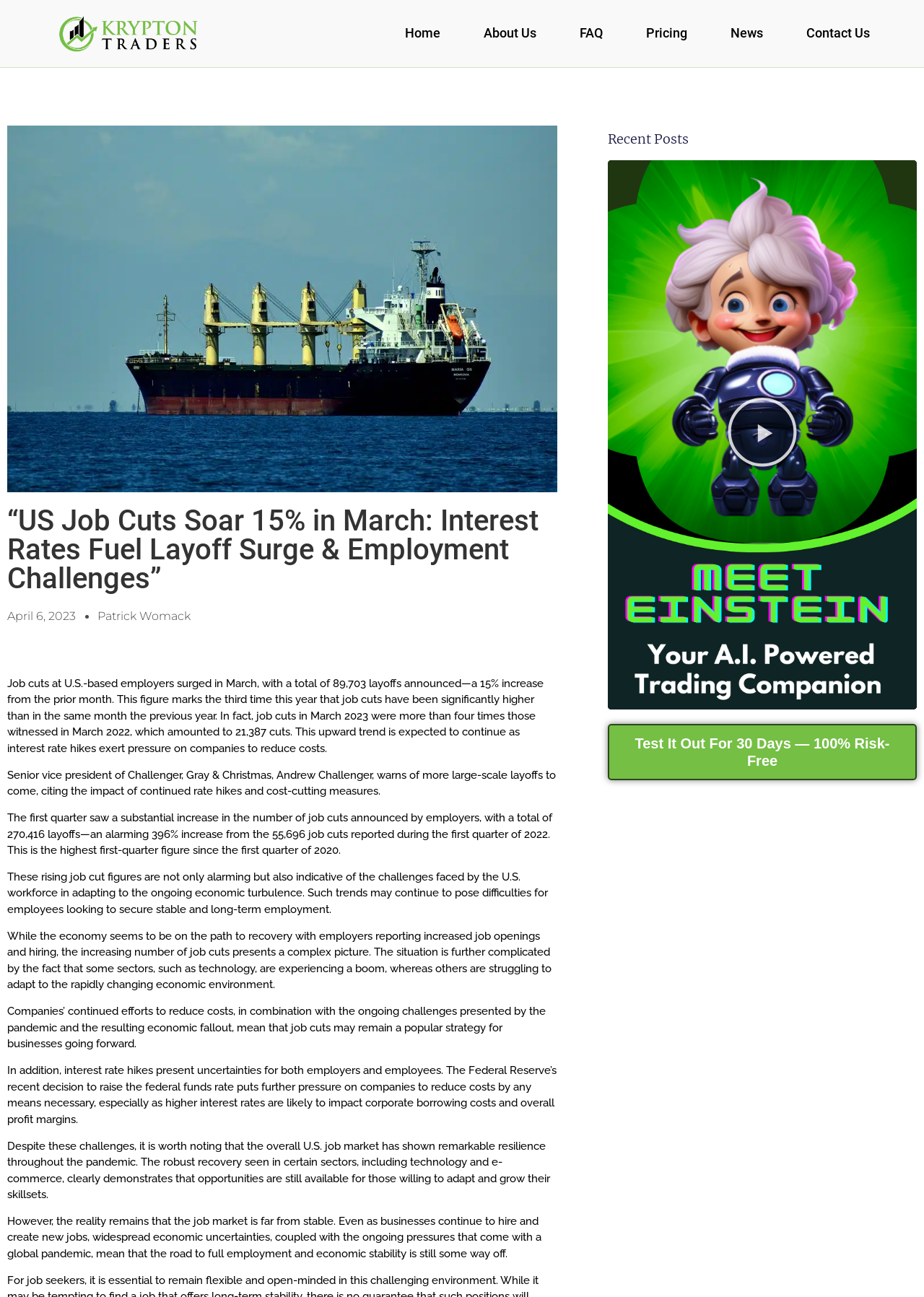Determine the bounding box coordinates for the element that should be clicked to follow this instruction: "Click the 'Contact Us' link". The coordinates should be given as four float numbers between 0 and 1, in the format [left, top, right, bottom].

[0.865, 0.017, 0.949, 0.035]